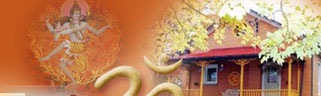Break down the image and provide a full description, noting any significant aspects.

This image features a serene and inviting scene with a blend of spiritual and architectural elements. In the background, a traditional building showcases a warm, earthy color palette, hinting at a sanctuary dedicated to spiritual practices. Positioned to the left, a vibrant depiction of a deity in dynamic dance symbolizes the rich cultural heritage and rituals associated with Indian spirituality. Overlaid on the image is a stylized representation of the "Om" symbol, a significant sacred sound and spiritual icon in Hinduism, reflecting the essence of the universe and the connection between the physical and spiritual realms. The combination of these elements creates a harmonious representation of Indian Vedic Numerology, inviting visitors to explore the depths of spiritual wisdom and personal transformation.